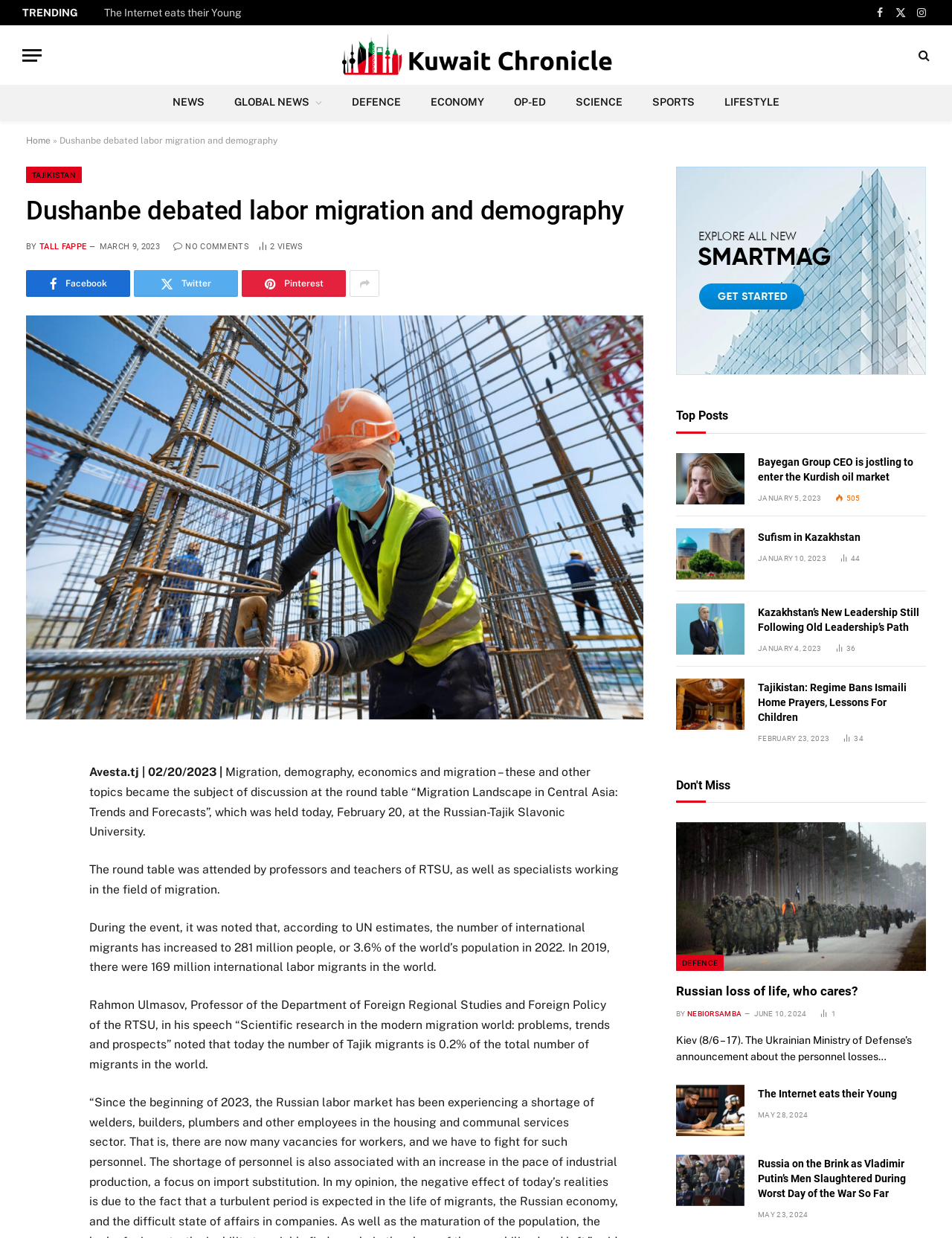Kindly determine the bounding box coordinates of the area that needs to be clicked to fulfill this instruction: "Click on the Facebook link".

None